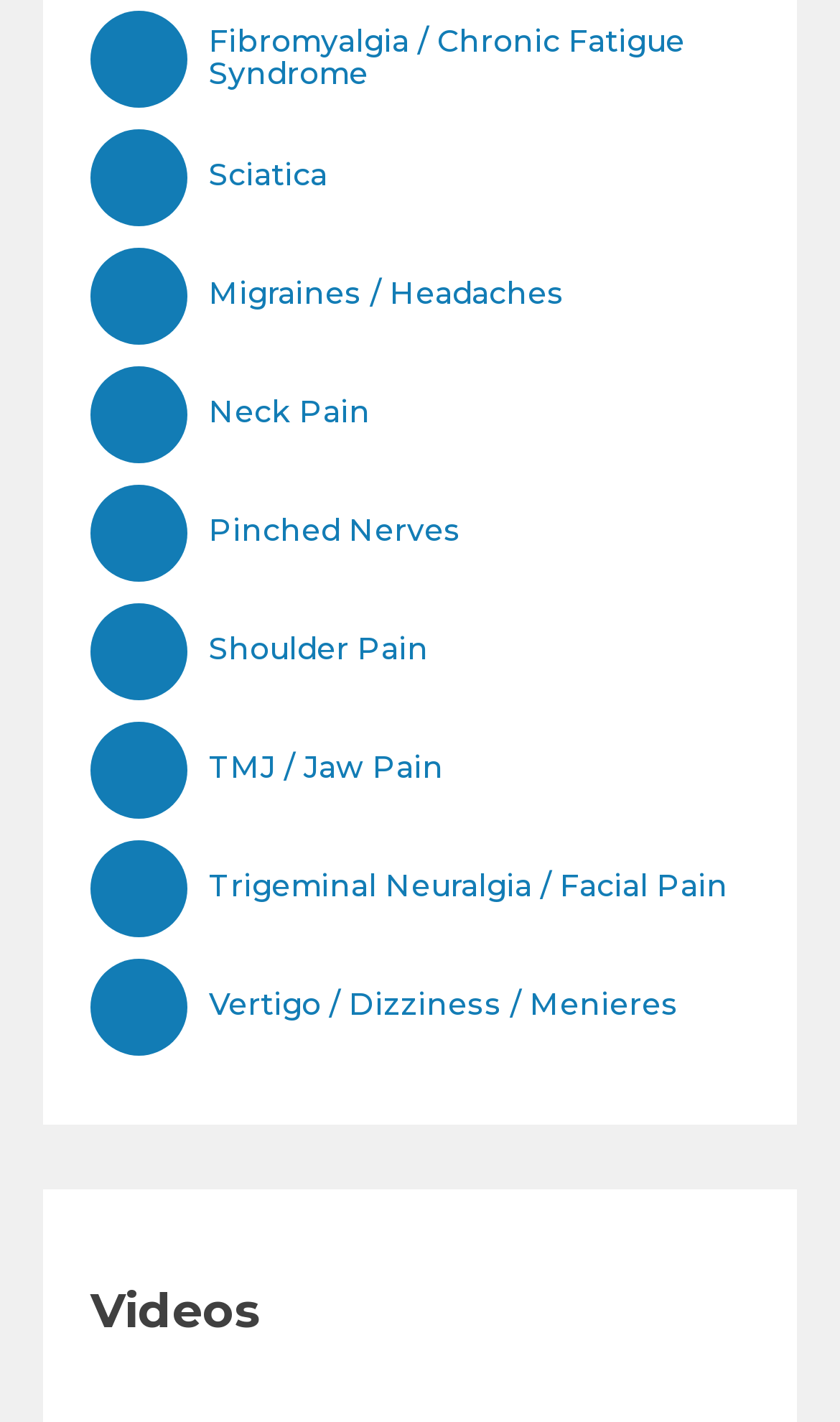Determine the bounding box for the UI element that matches this description: "Migraines / Headaches".

[0.108, 0.174, 0.892, 0.242]